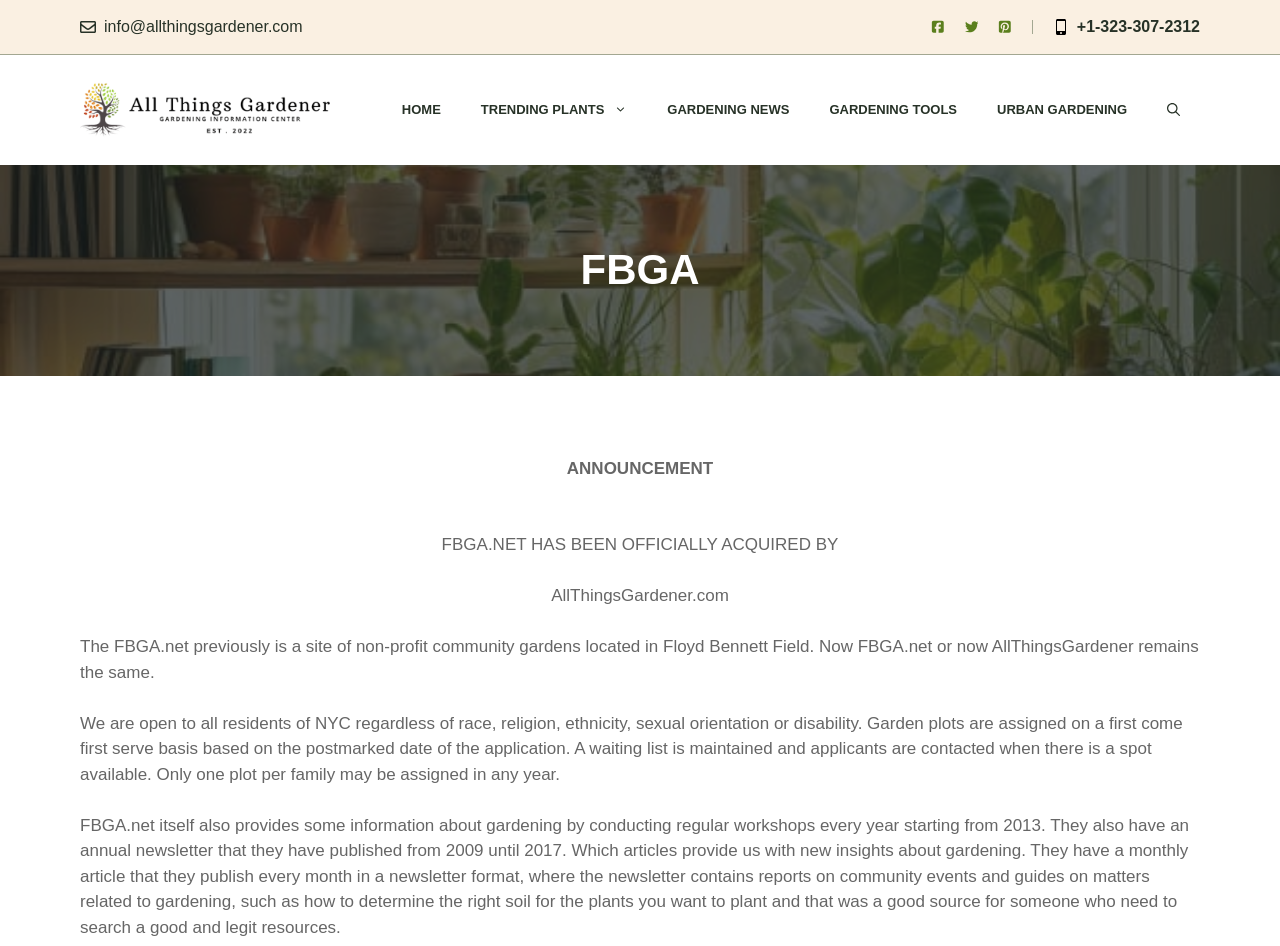Please respond to the question with a concise word or phrase:
What type of content does the monthly newsletter contain?

Reports on community events and guides on gardening